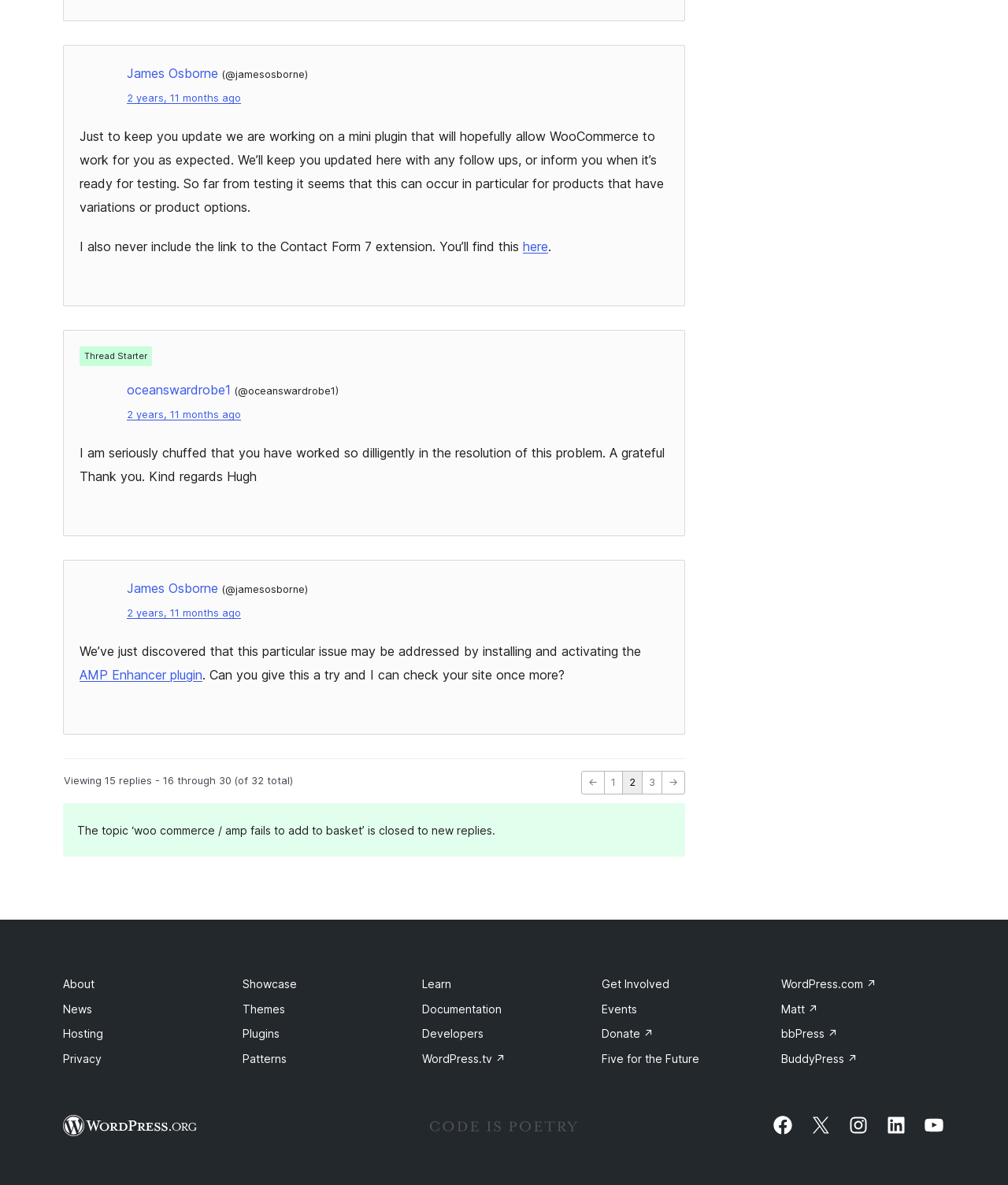Locate the bounding box coordinates of the element that should be clicked to fulfill the instruction: "View the thread starter's profile".

[0.079, 0.293, 0.151, 0.309]